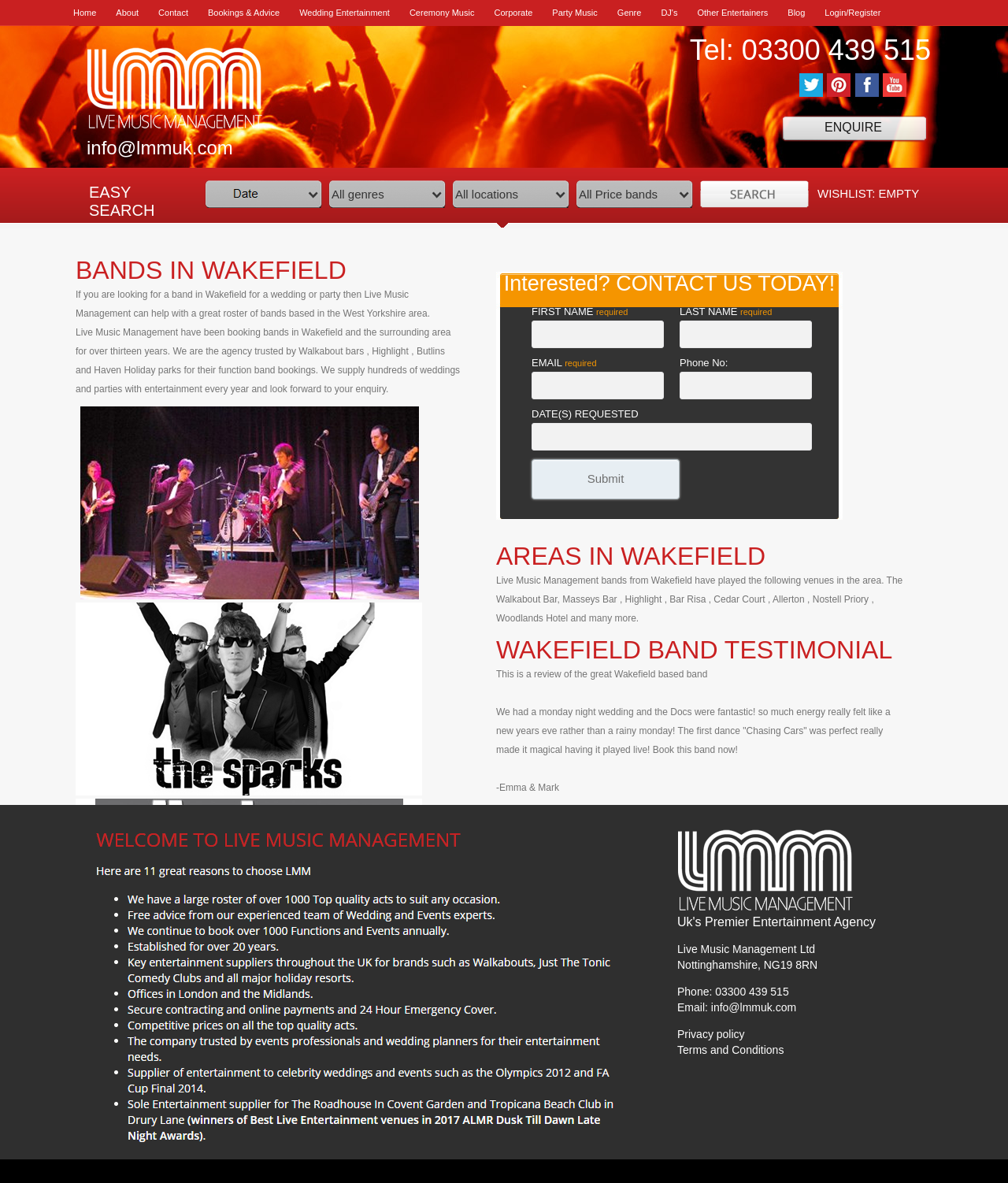Determine the main heading of the webpage and generate its text.

BANDS IN WAKEFIELD